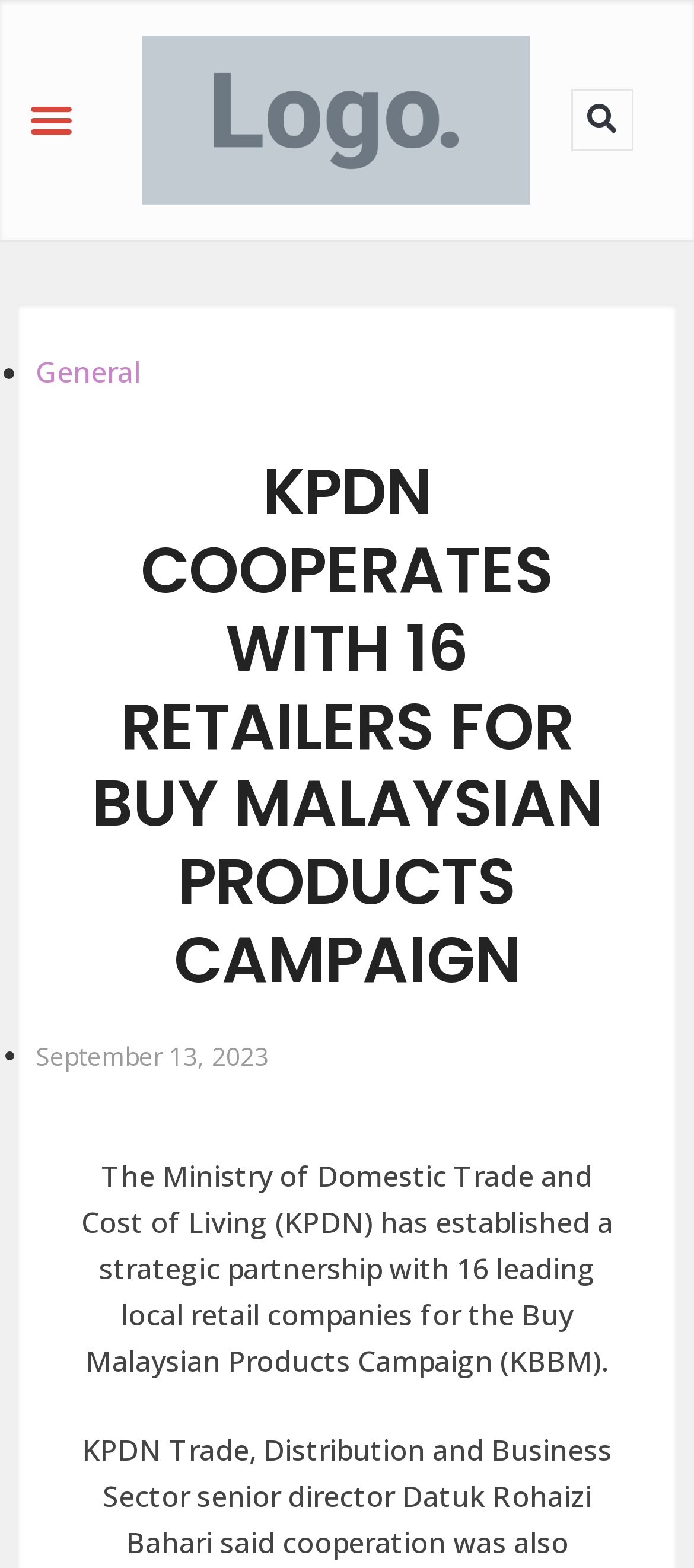What is the date mentioned in the article?
Please interpret the details in the image and answer the question thoroughly.

The article mentions a date, which is September 13, 2023, so the date mentioned in the article is September 13, 2023.